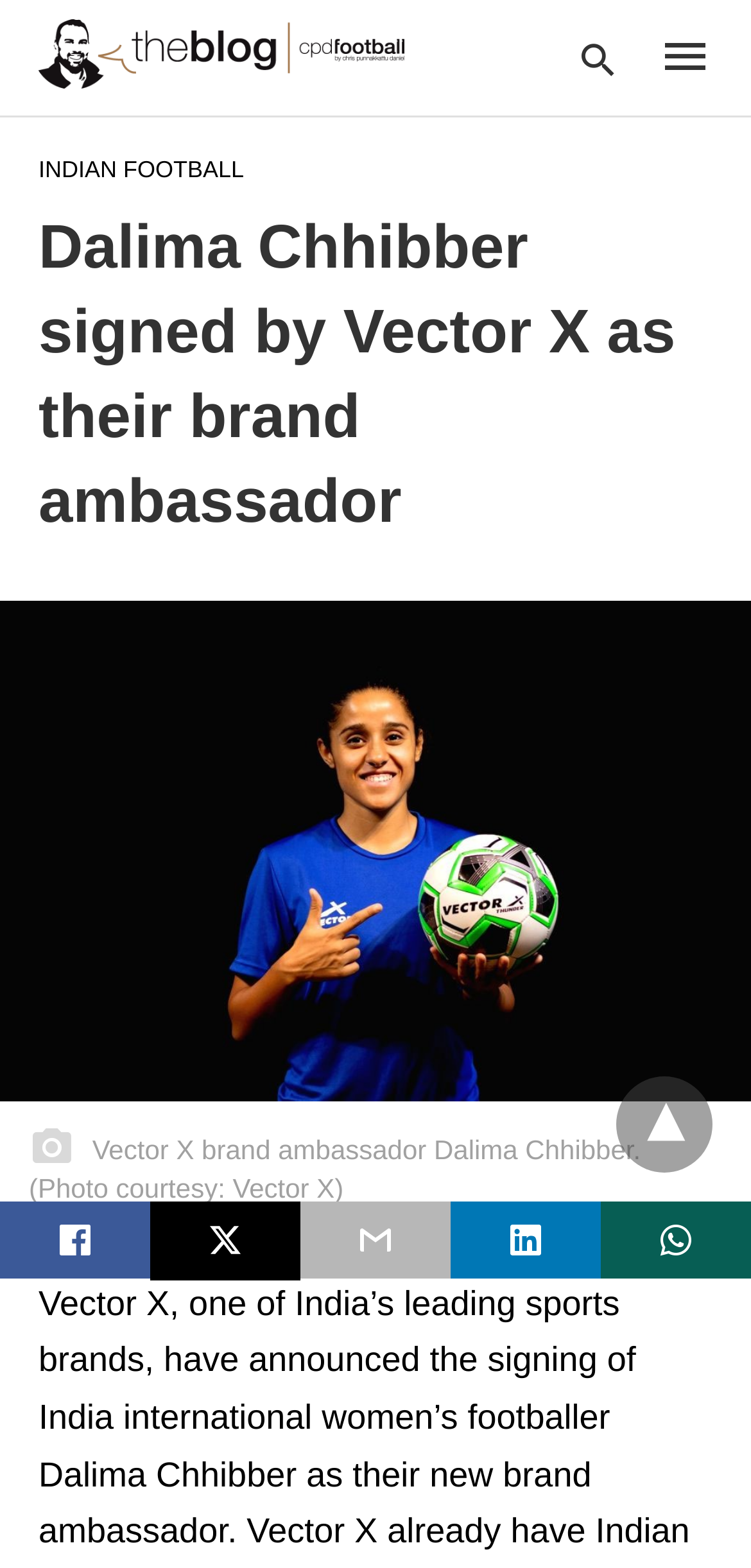Please provide a detailed answer to the question below by examining the image:
What is the brand that signed Dalima Chhibber as their ambassador?

The answer can be found in the heading element which states 'Dalima Chhibber signed by Vector X as their brand ambassador'. This heading clearly mentions the brand that signed Dalima Chhibber as their ambassador.